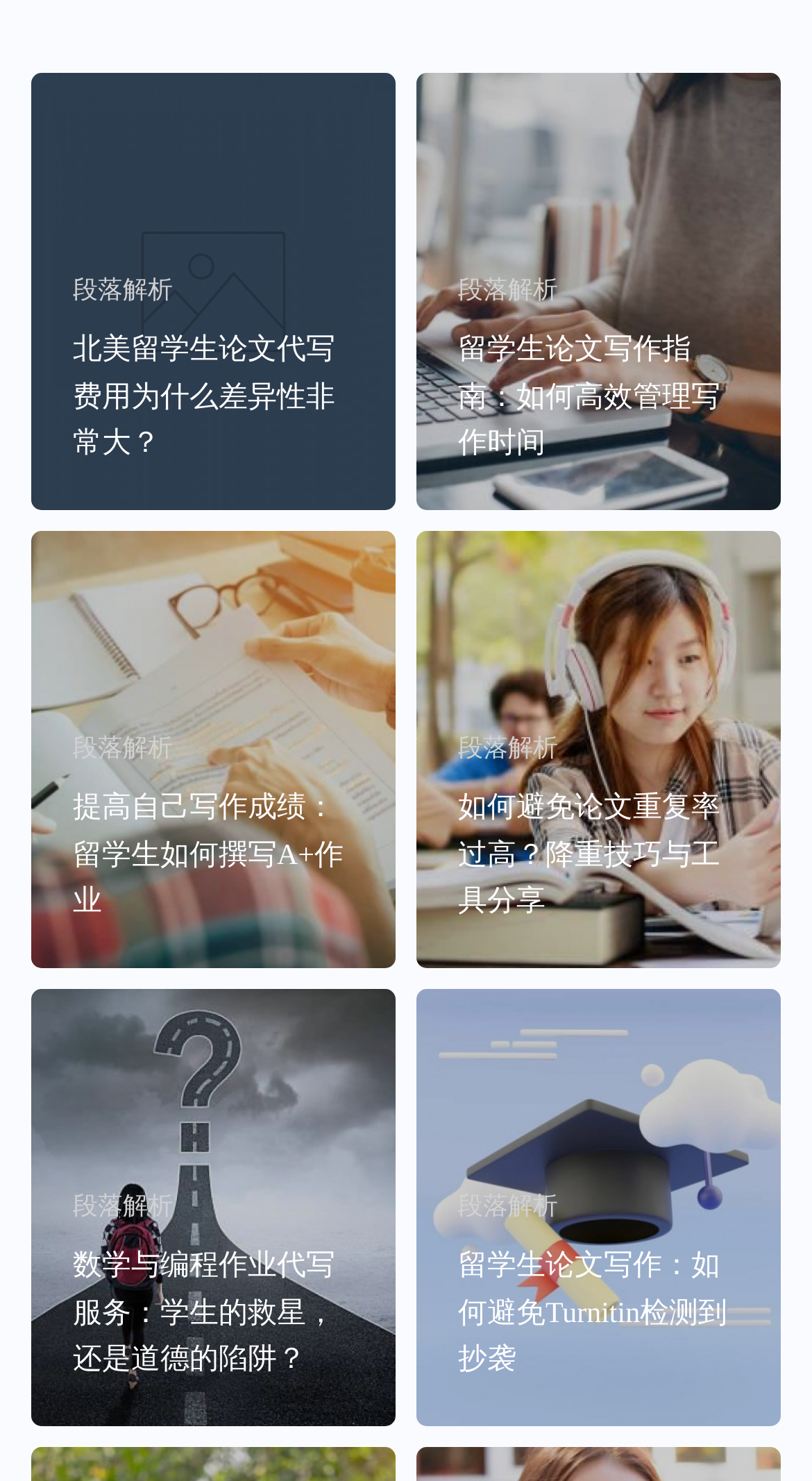How many articles are on this webpage?
Respond to the question with a single word or phrase according to the image.

5